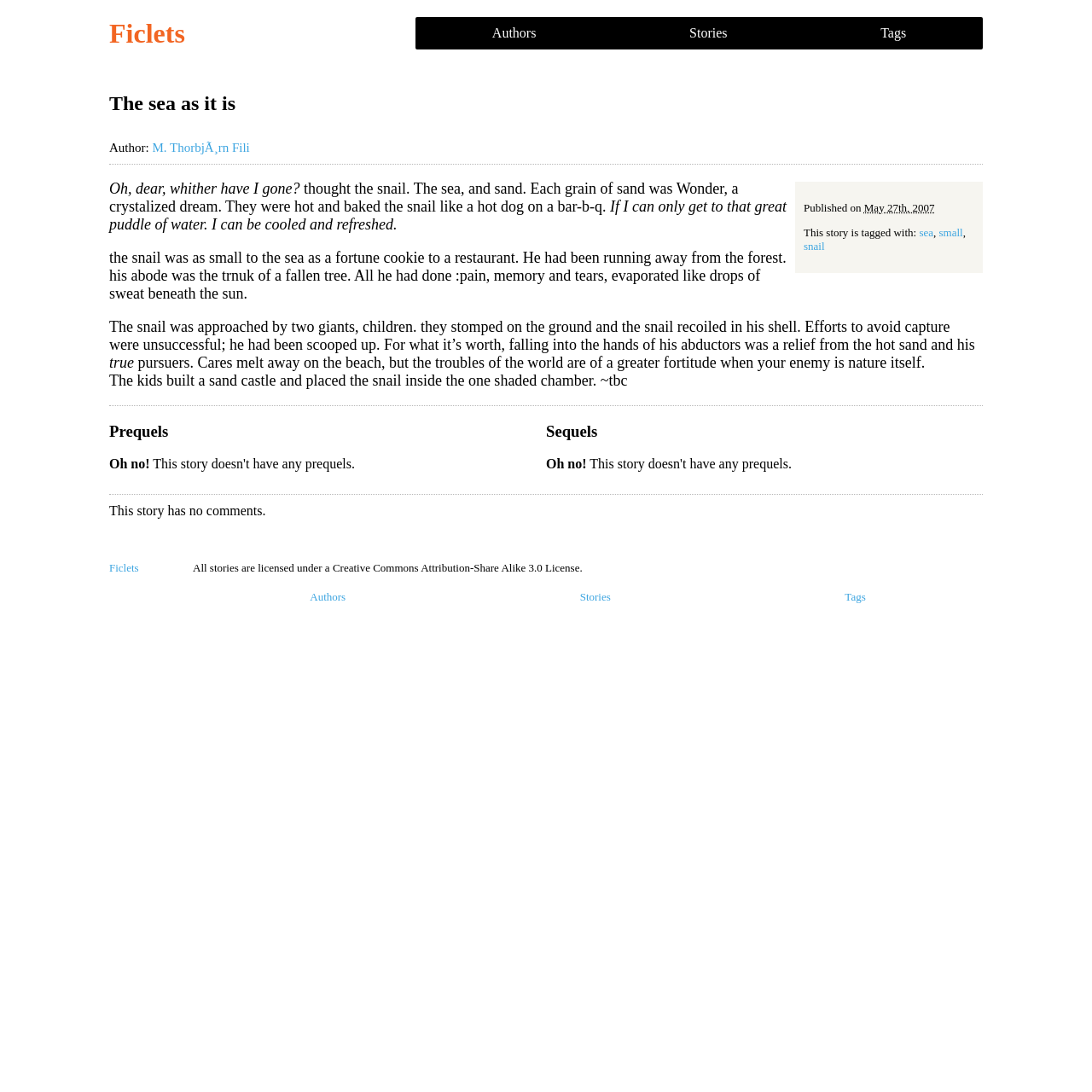What is the title of the story?
Give a thorough and detailed response to the question.

The title of the story can be found in the article section of the webpage, which is 'The sea as it is'.